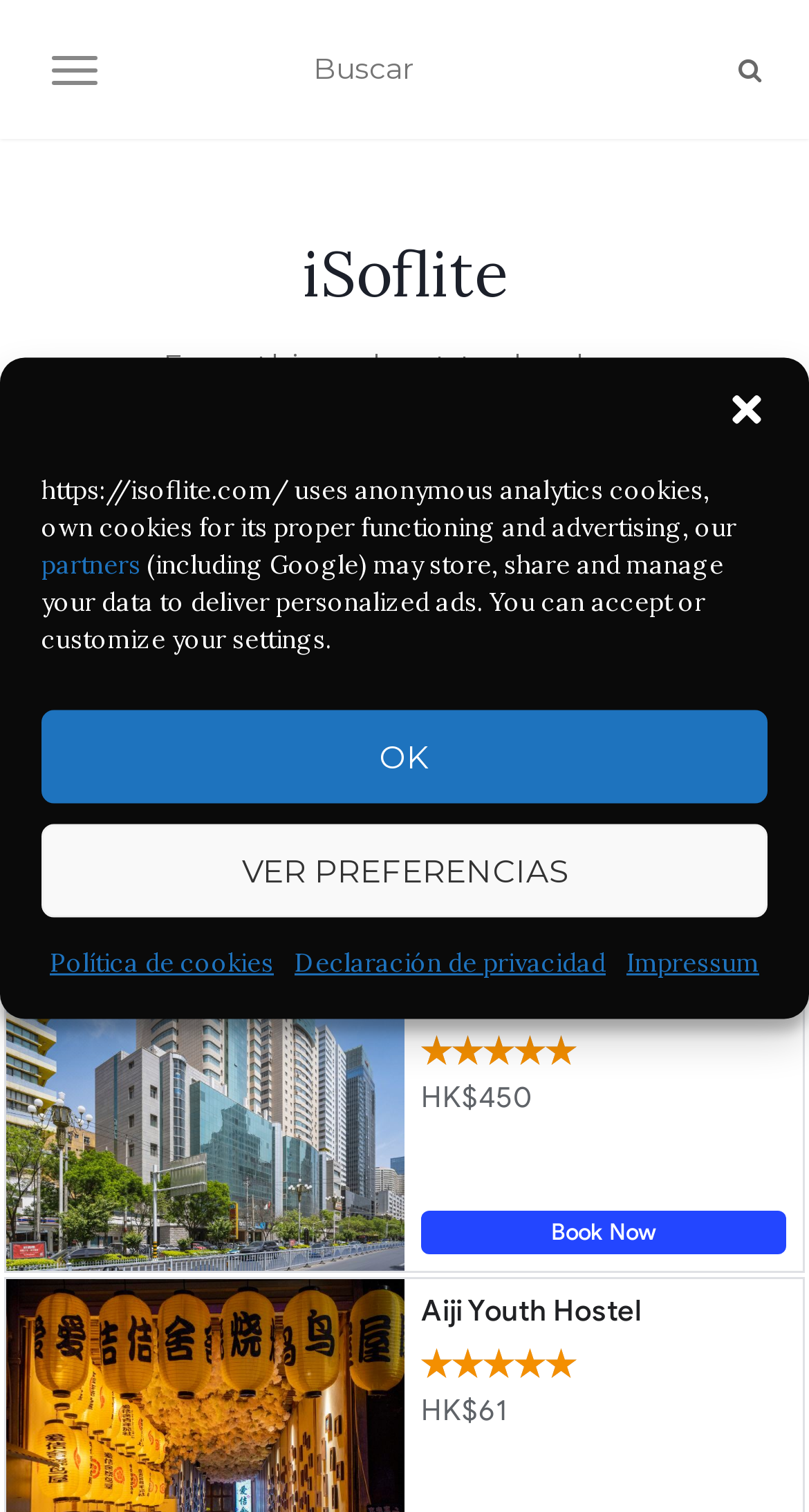Identify the bounding box coordinates for the region to click in order to carry out this instruction: "close the dialog". Provide the coordinates using four float numbers between 0 and 1, formatted as [left, top, right, bottom].

[0.897, 0.257, 0.949, 0.285]